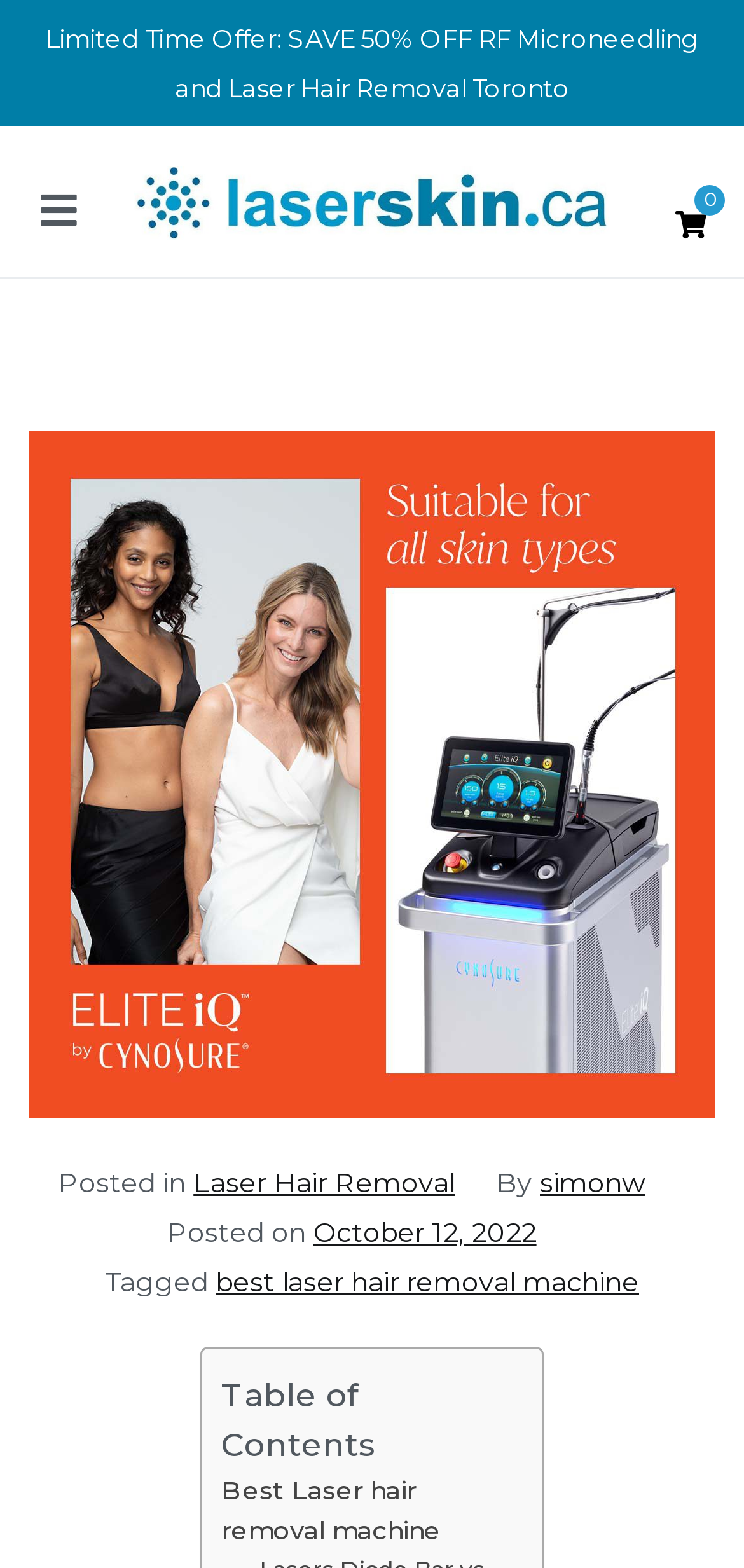Based on what you see in the screenshot, provide a thorough answer to this question: What is the author of the blog post?

I determined the author of the blog post by looking at the link 'simonw' under the 'By' section, which suggests that simonw is the author of the blog post.